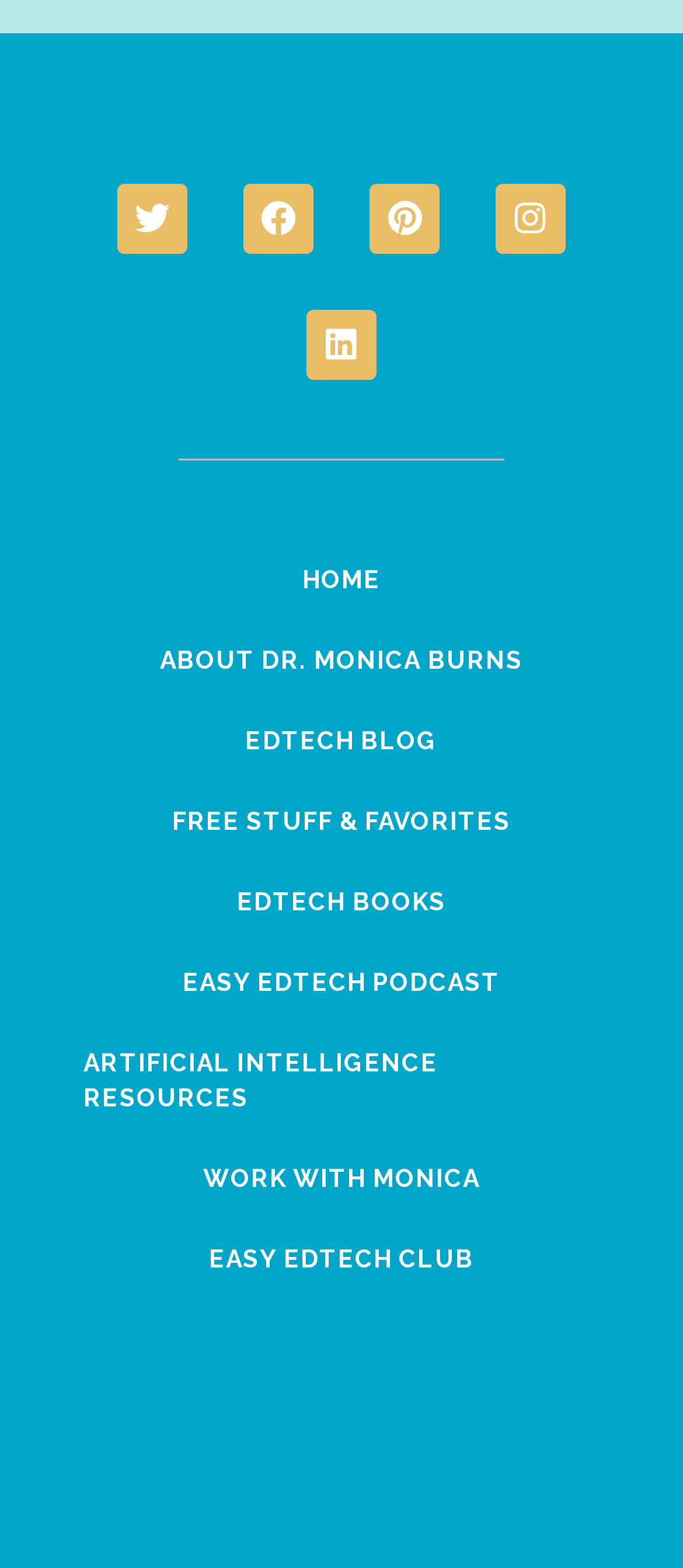Find the bounding box coordinates for the element that must be clicked to complete the instruction: "go to HOME page". The coordinates should be four float numbers between 0 and 1, indicated as [left, top, right, bottom].

[0.123, 0.344, 0.877, 0.396]